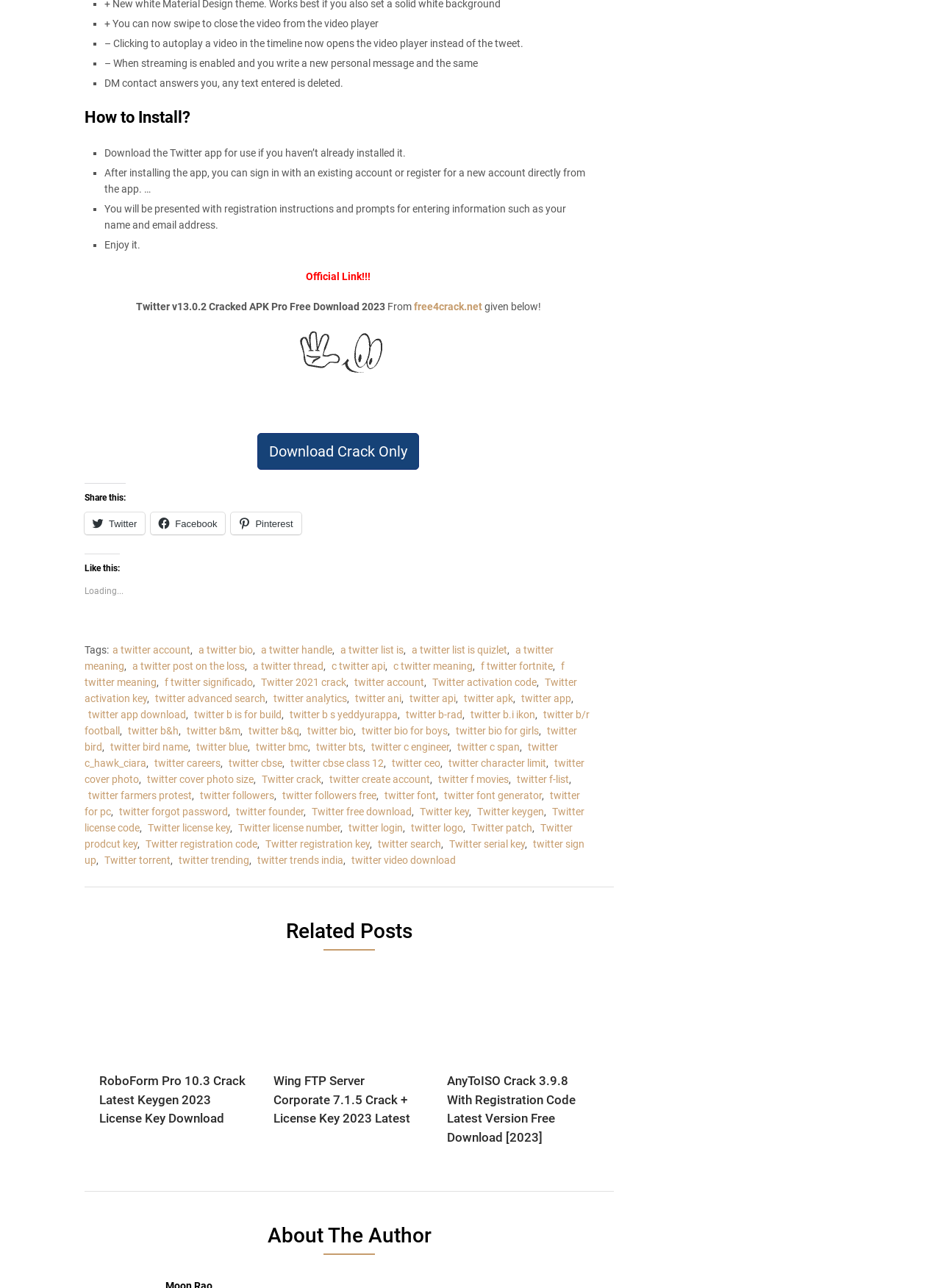Please provide a brief answer to the following inquiry using a single word or phrase:
What is the function of the 'Download Crack Only' button?

To download crack only